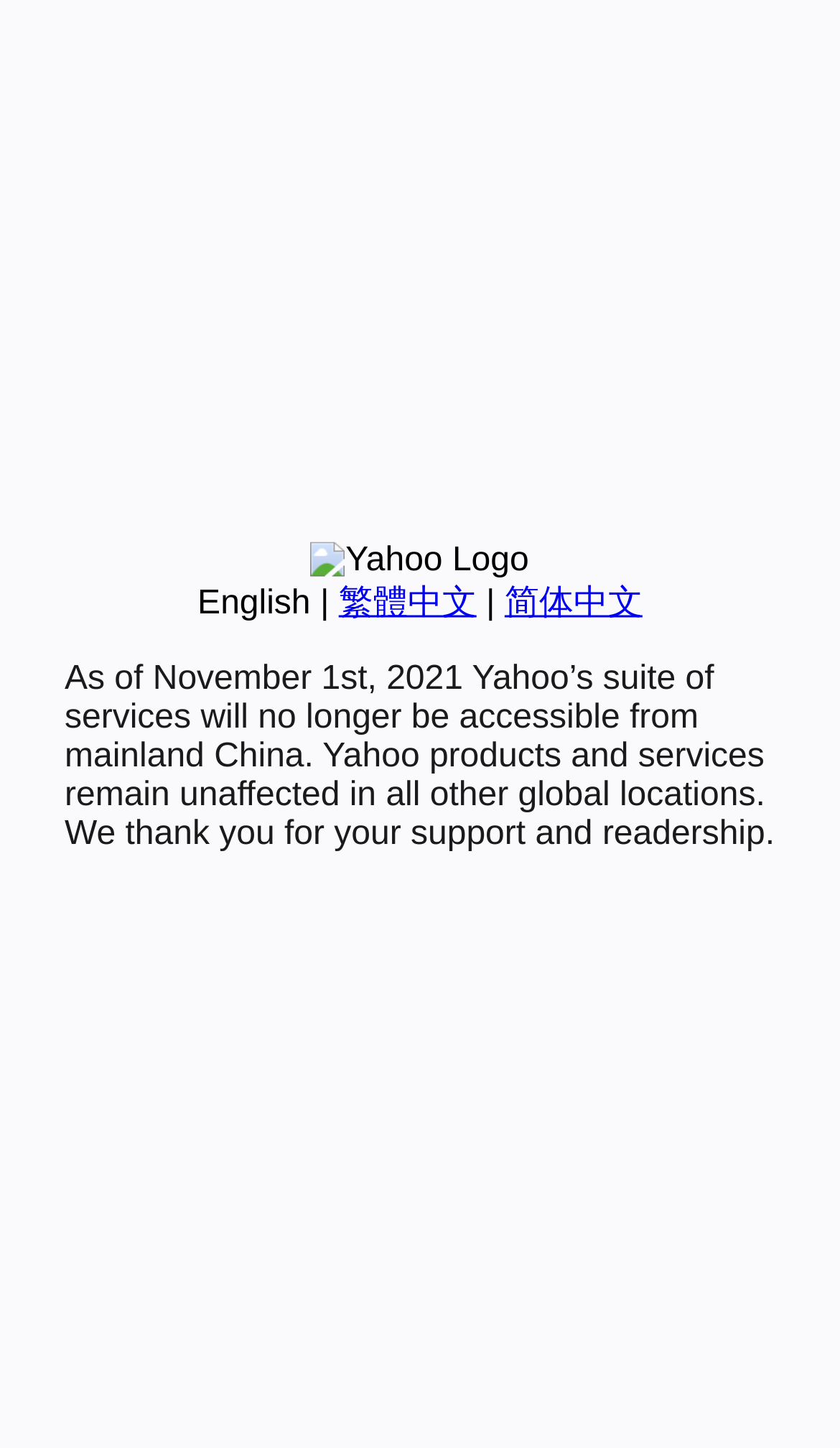Given the element description: "English", predict the bounding box coordinates of the UI element it refers to, using four float numbers between 0 and 1, i.e., [left, top, right, bottom].

[0.235, 0.404, 0.37, 0.429]